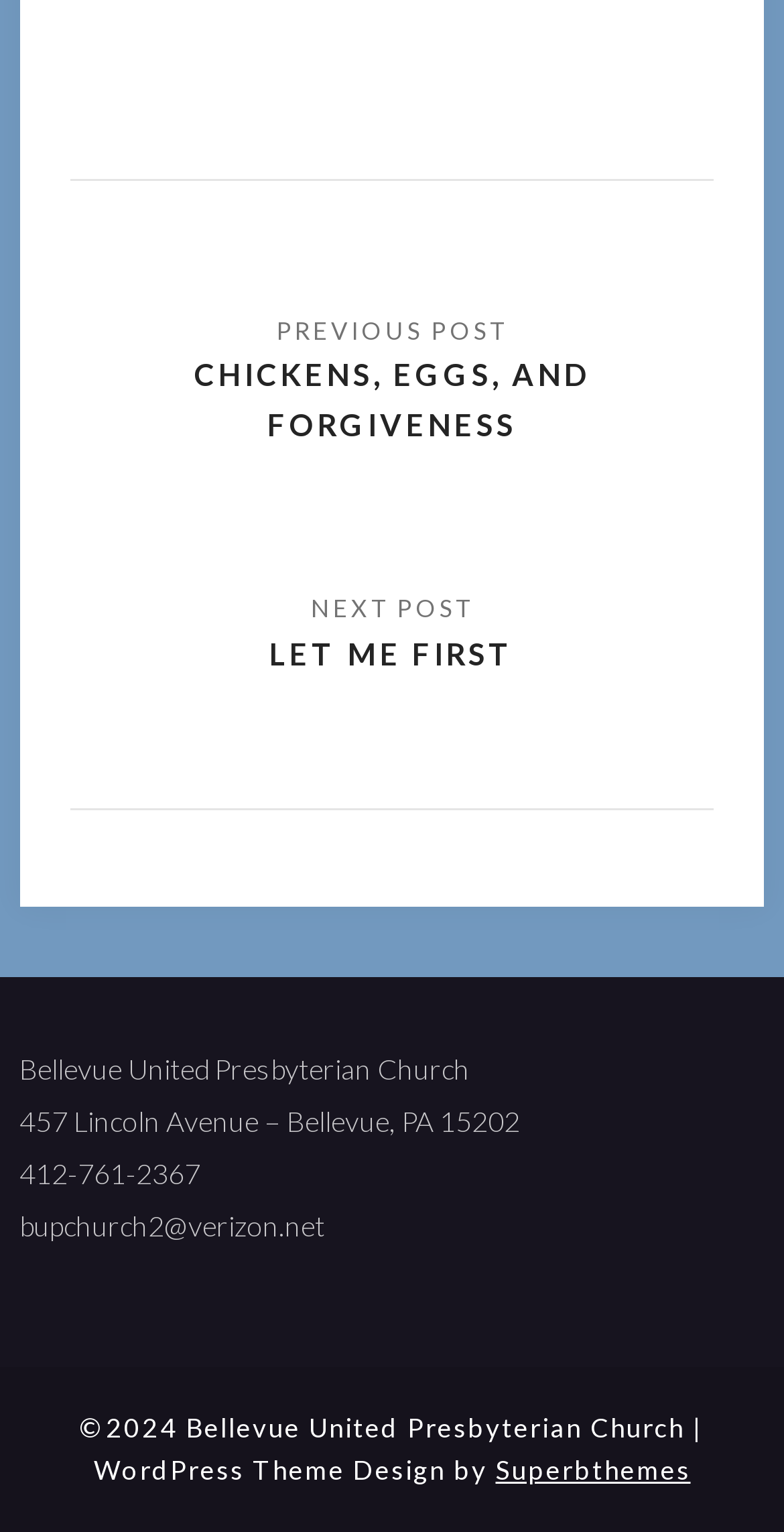Could you please study the image and provide a detailed answer to the question:
What is the name of the church?

I found the name of the church by looking at the StaticText element with the text 'Bellevue United Presbyterian Church' located at the top of the contentinfo section.